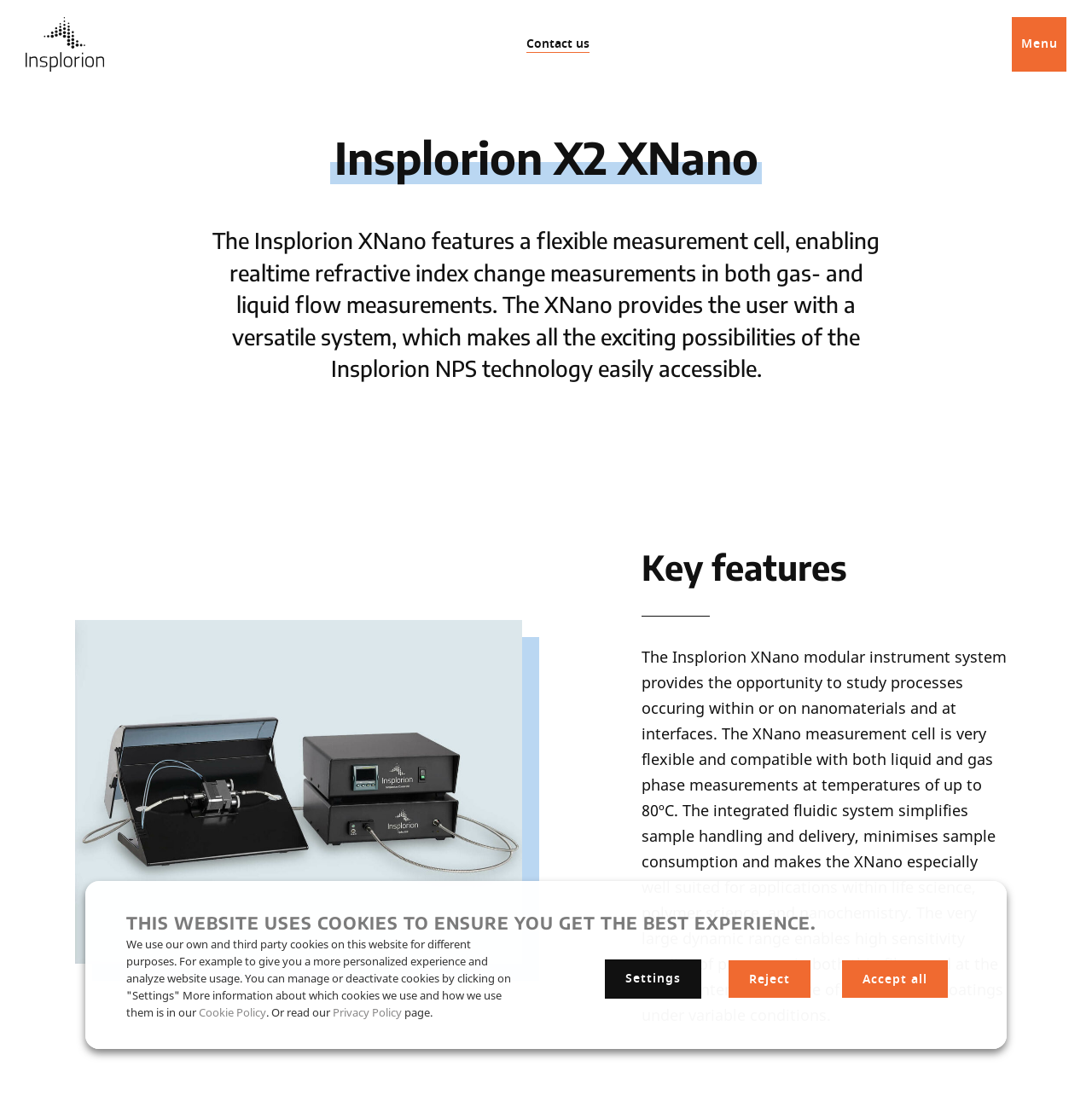Given the element description "Accept all", identify the bounding box of the corresponding UI element.

[0.771, 0.872, 0.868, 0.906]